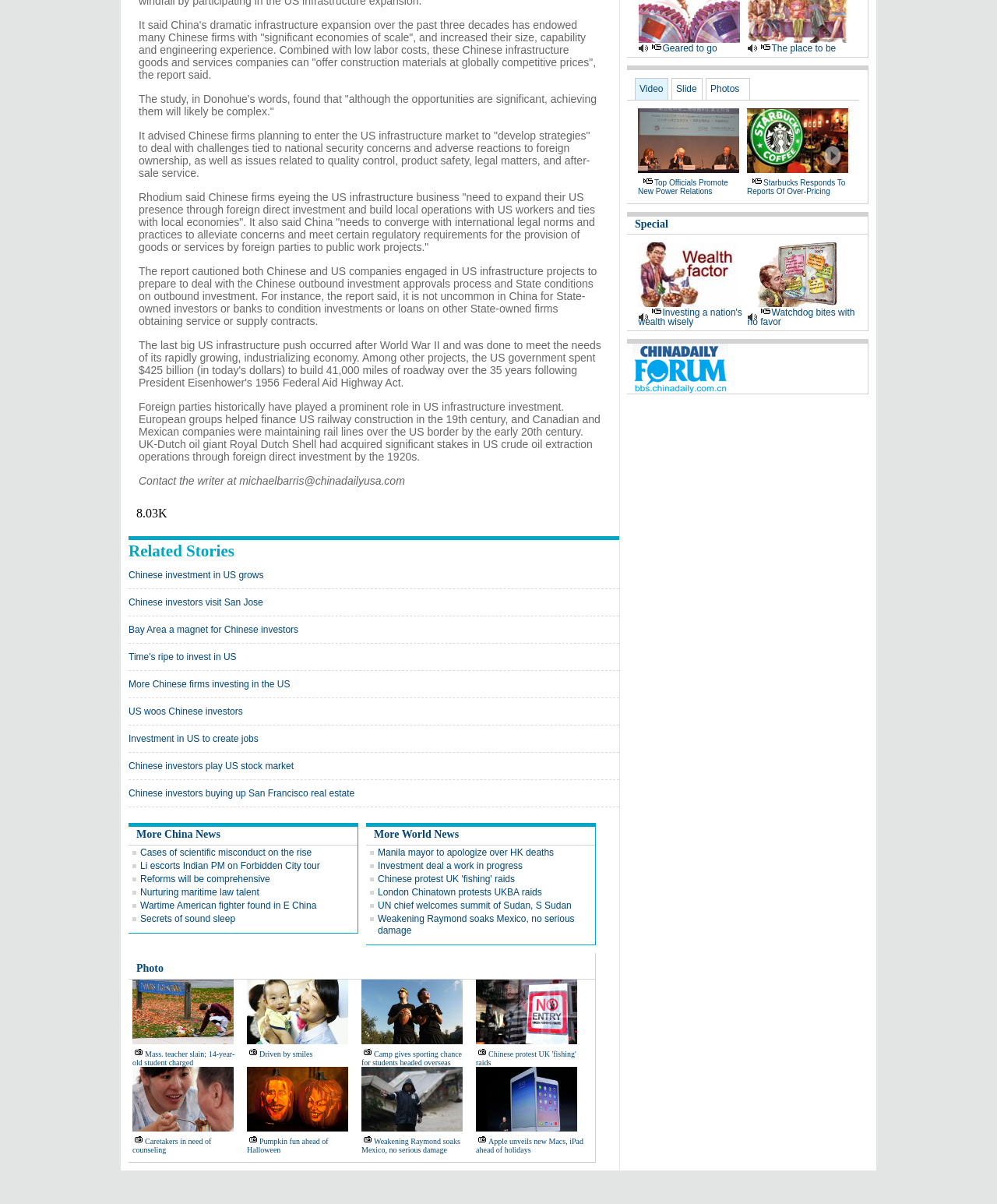What is the purpose of the report mentioned in the article?
Using the information from the image, provide a comprehensive answer to the question.

The report mentioned in the article aims to advise Chinese firms on how to navigate the US infrastructure market, including dealing with challenges related to national security concerns and quality control.